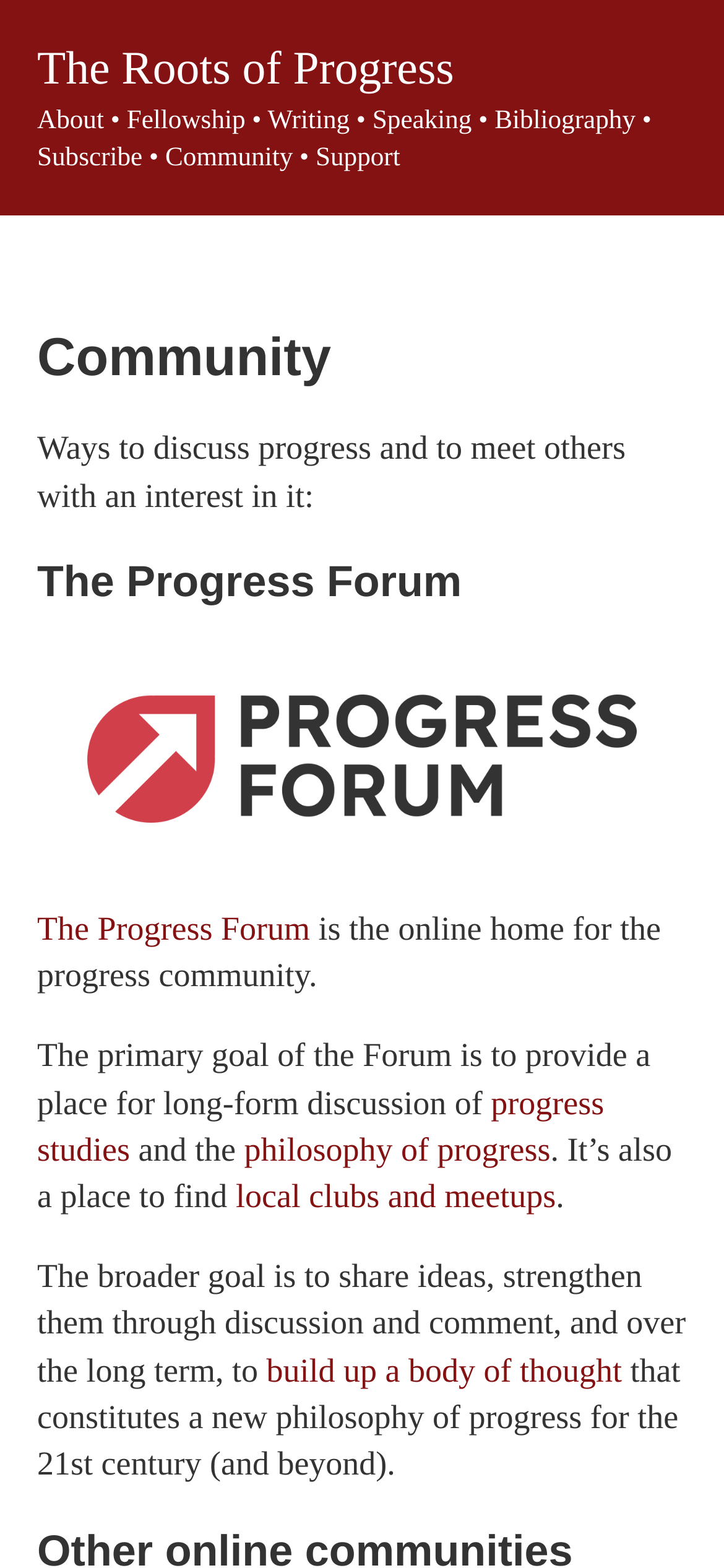Locate the bounding box coordinates of the segment that needs to be clicked to meet this instruction: "Learn about progress studies".

[0.051, 0.691, 0.834, 0.745]